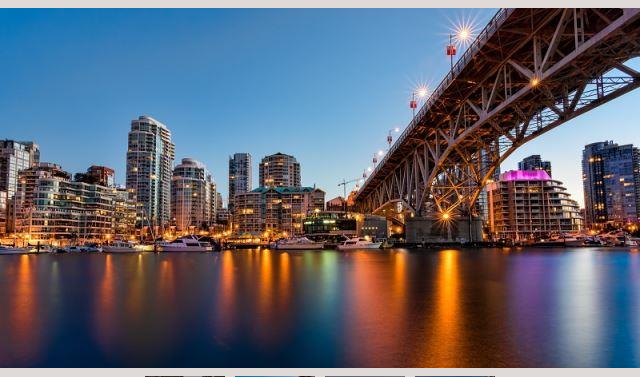Please reply to the following question using a single word or phrase: 
What time of day is depicted in the image?

Twilight